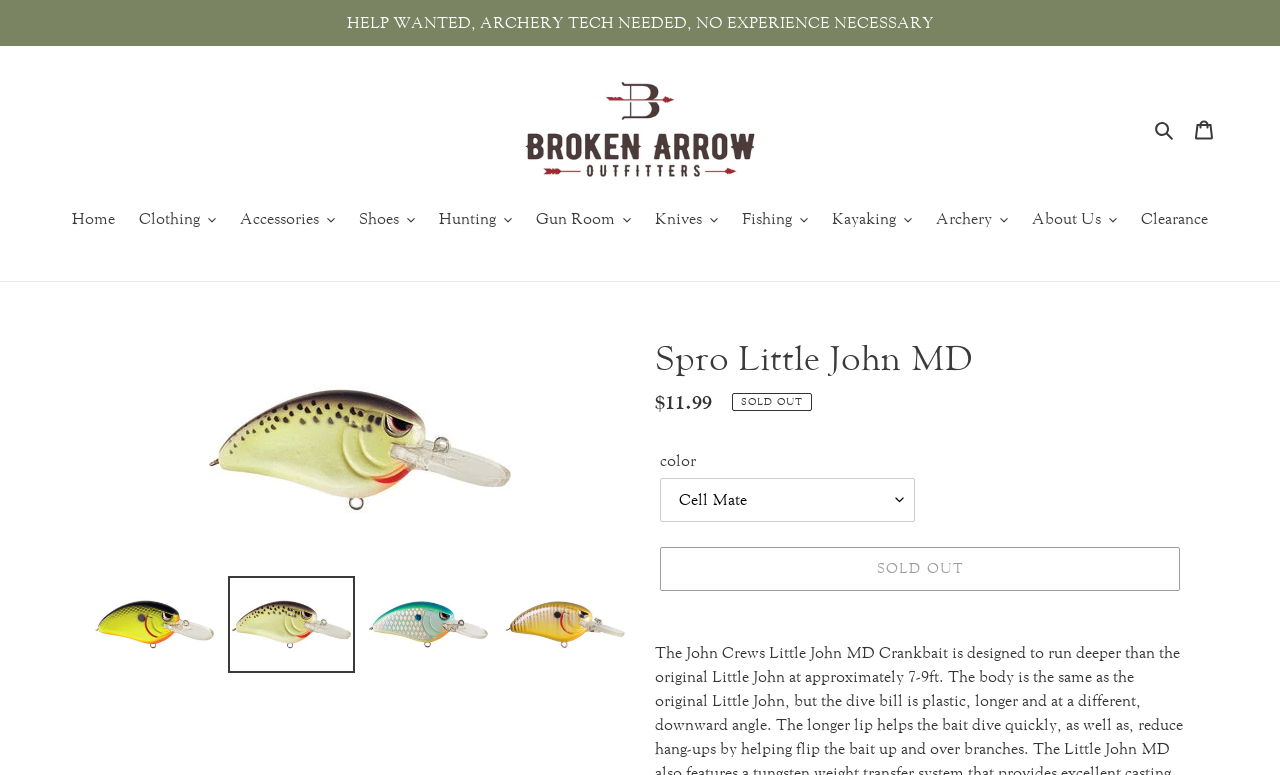Please specify the bounding box coordinates of the clickable section necessary to execute the following command: "Click the 'Load image into Gallery viewer' link".

[0.071, 0.743, 0.17, 0.868]